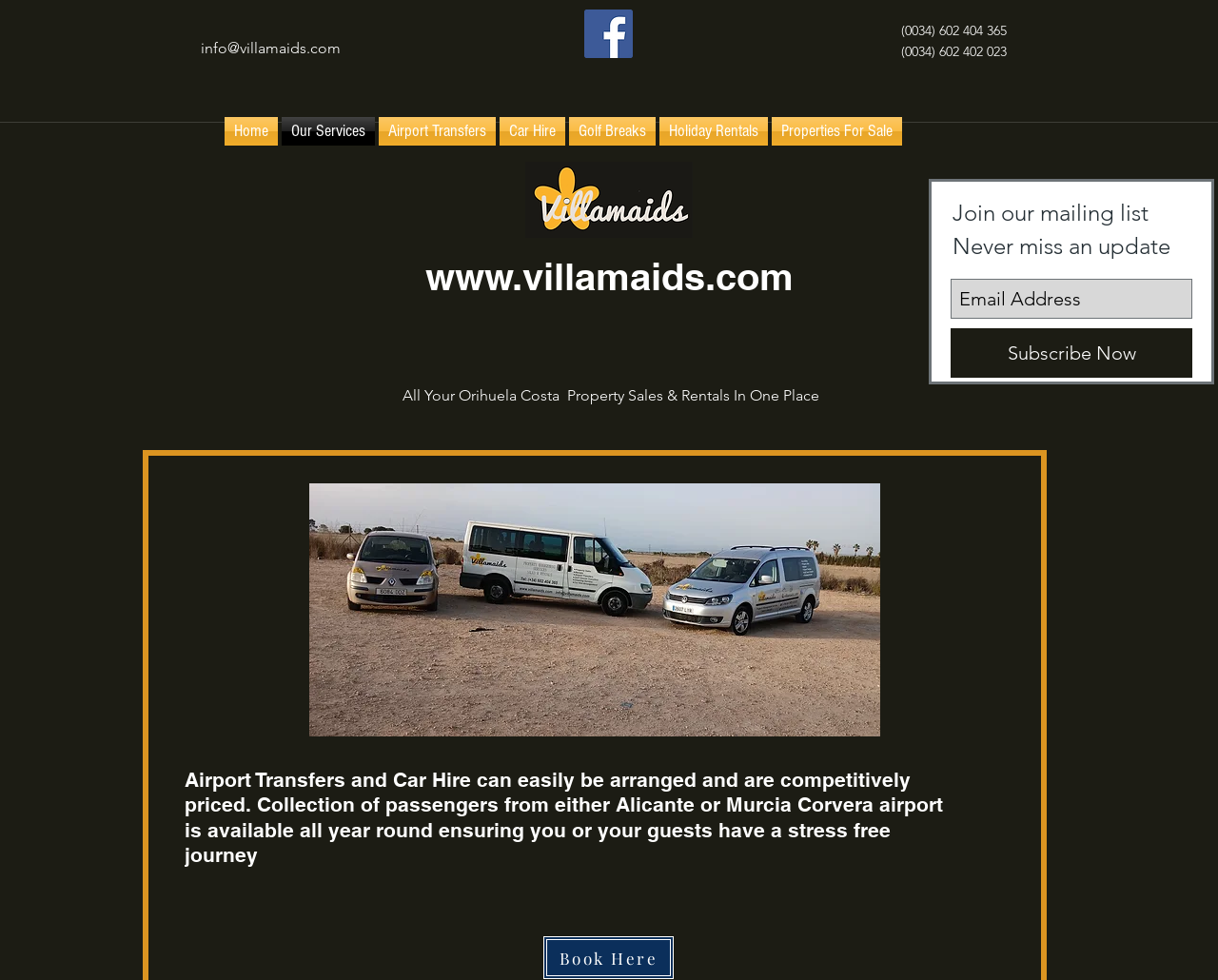Please identify the bounding box coordinates of the region to click in order to complete the task: "Click the Facebook link". The coordinates must be four float numbers between 0 and 1, specified as [left, top, right, bottom].

[0.48, 0.01, 0.52, 0.059]